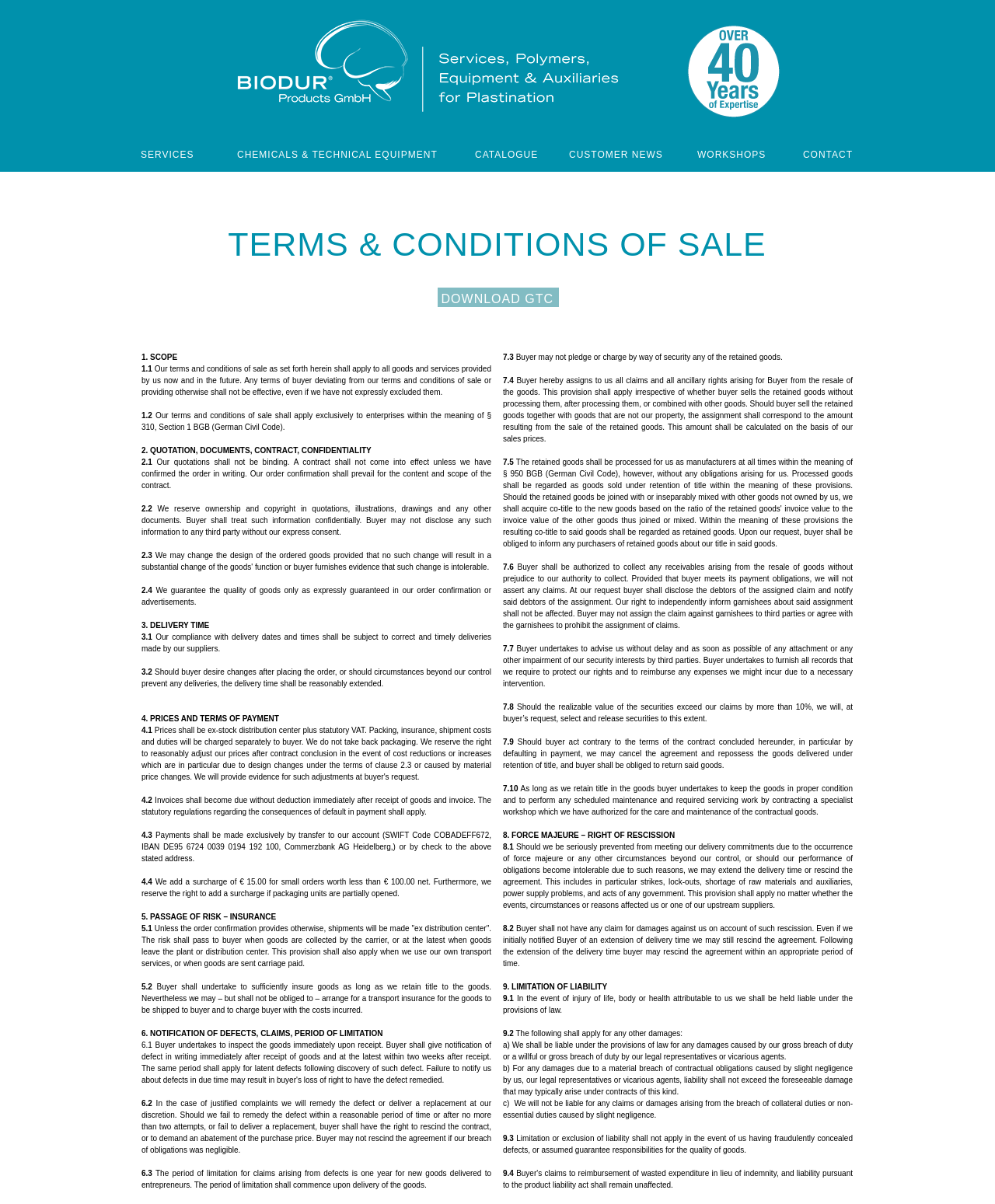Create a detailed narrative describing the layout and content of the webpage.

The webpage is about BIODUR Products, a company that provides services, polymers, equipment, and auxiliaries for plastination. At the top of the page, there are several links to different sections, including SERVICES, CONTACT, CATALOGUE, CHEMICALS & TECHNICAL EQUIPMENT, CUSTOMER NEWS, and WORKSHOPS. There is also an image on the top right corner of the page.

Below the links, there is a heading titled "TERMS & CONDITIONS OF SALE" followed by a detailed list of terms and conditions, divided into sections such as "SCOPE", "QUOTATION, DOCUMENTS, CONTRACT, CONFIDENTIALITY", "DELIVERY TIME", "PRICES AND TERMS OF PAYMENT", "PASSAGE OF RISK – INSURANCE", "NOTIFICATION OF DEFECTS, CLAIMS, PERIOD OF LIMITATION", and "FORCE MAJEURE – RIGHT OF RESCISSION". Each section has multiple subsections with specific details and explanations.

The terms and conditions cover various aspects of the company's services, including delivery times, payment terms, insurance, defect notifications, and limitations of liability. There are also sections that outline the company's rights and obligations, such as the right to rescind the agreement in case of force majeure or the buyer's default.

Overall, the webpage appears to be a detailed and formal presentation of the company's terms and conditions, likely intended for business customers or partners.